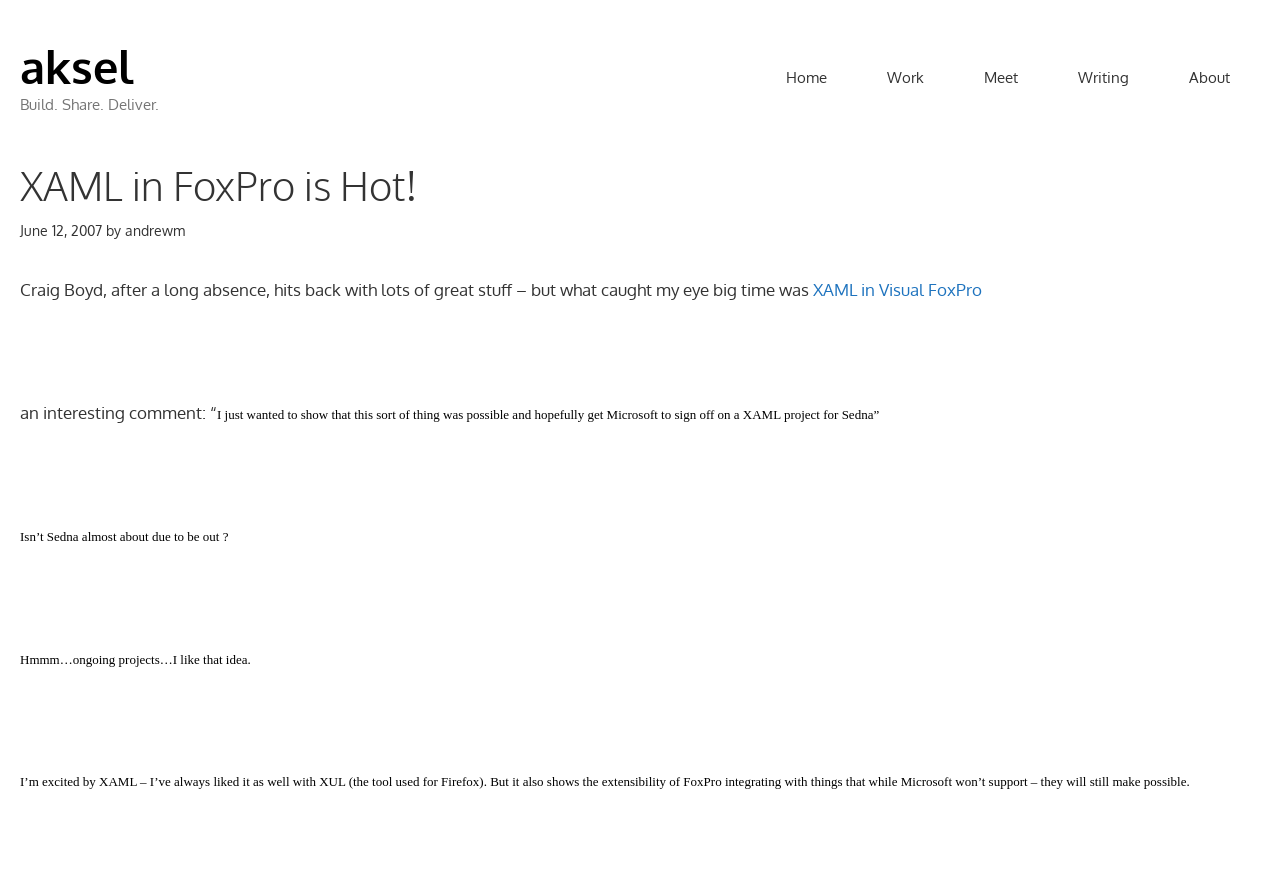Can you find the bounding box coordinates for the element to click on to achieve the instruction: "Click the 'Writing' link"?

[0.819, 0.066, 0.905, 0.111]